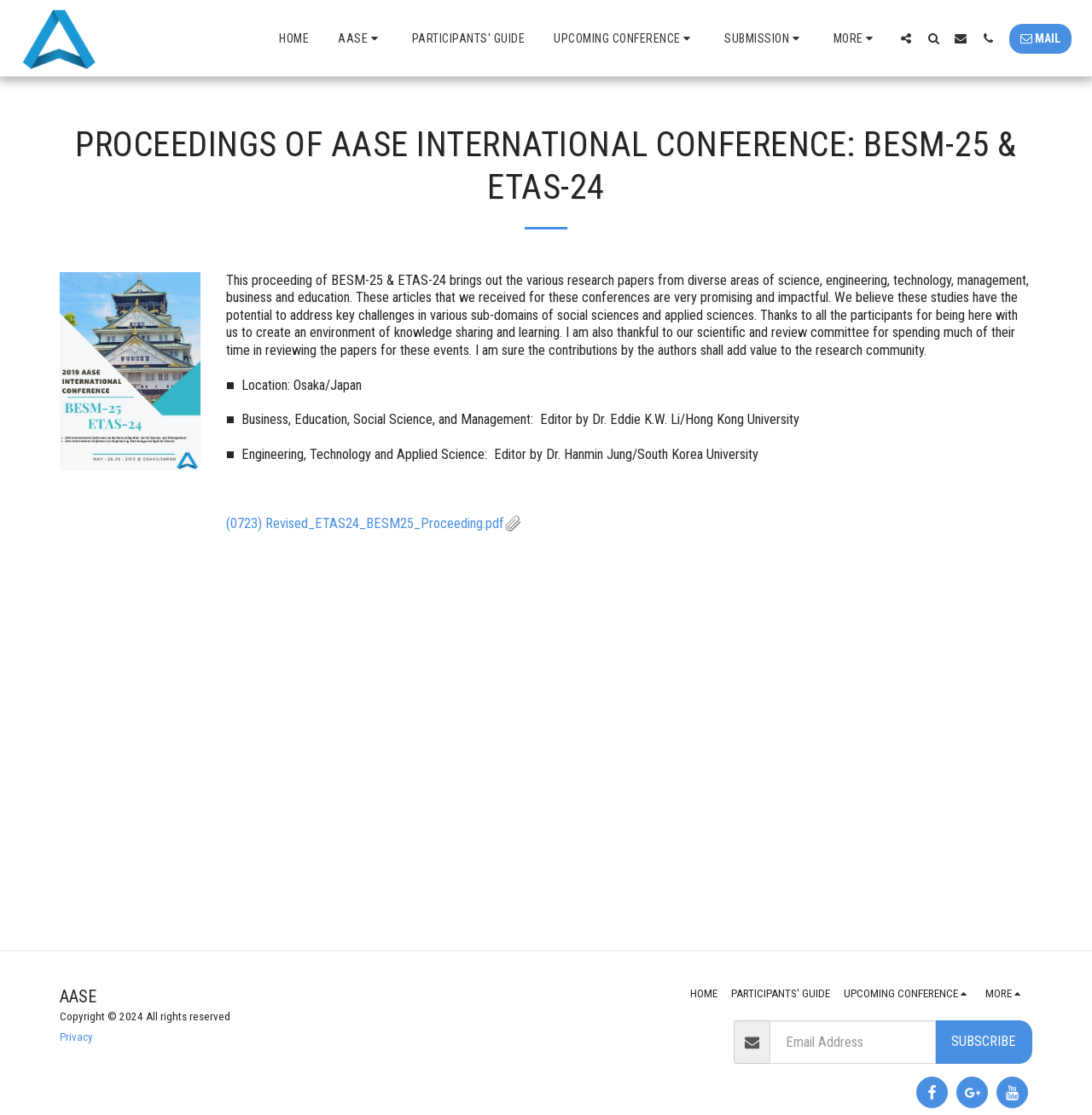What is the purpose of the proceedings?
Look at the screenshot and provide an in-depth answer.

The purpose of the proceedings can be inferred from the text 'This proceeding of BESM-25 & ETAS-24 brings out the various research papers from diverse areas of science, engineering, technology, management, business and education.' which suggests that the proceedings are meant to share research papers from different fields.